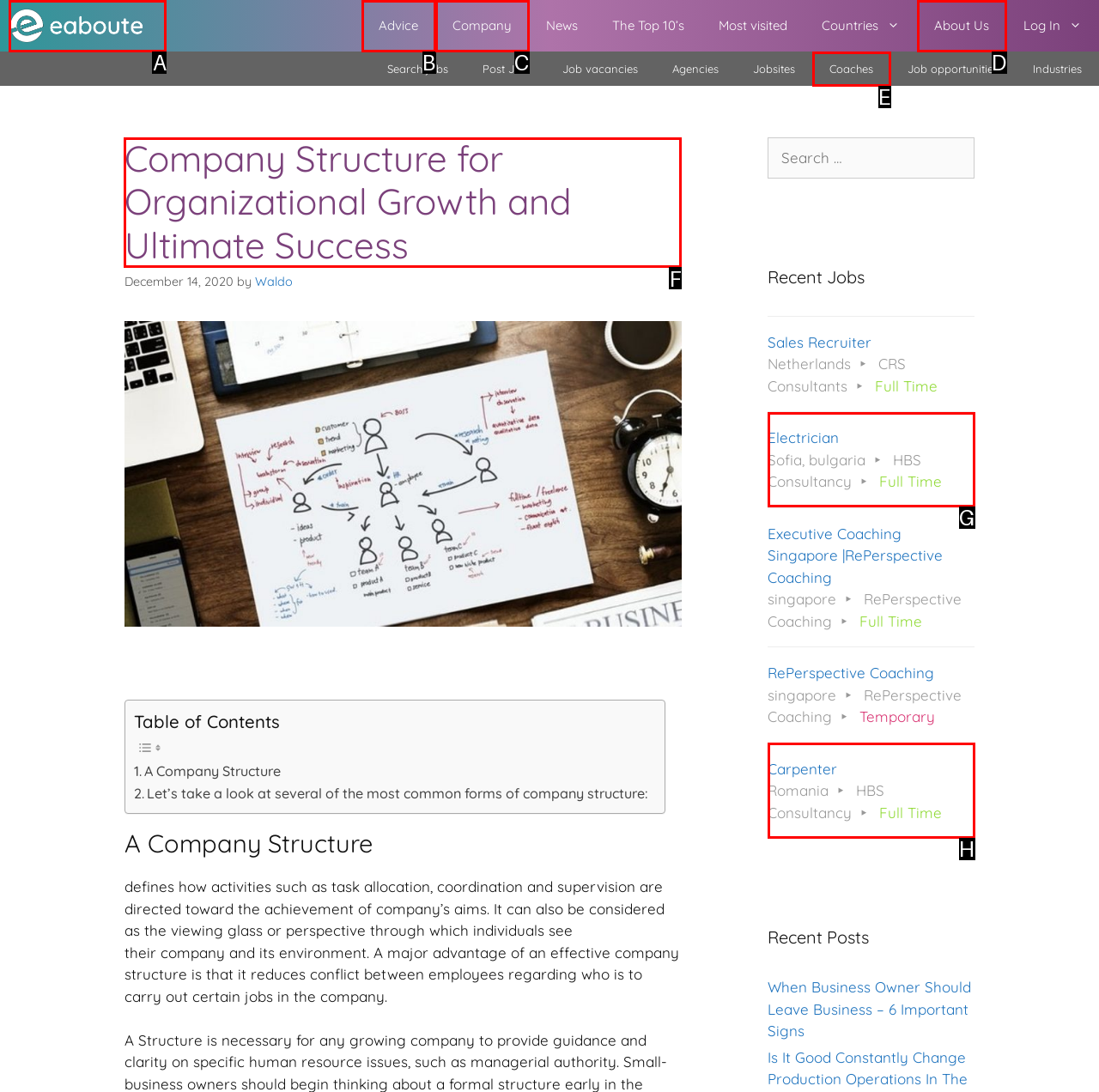Tell me which UI element to click to fulfill the given task: Read about company structure. Respond with the letter of the correct option directly.

F